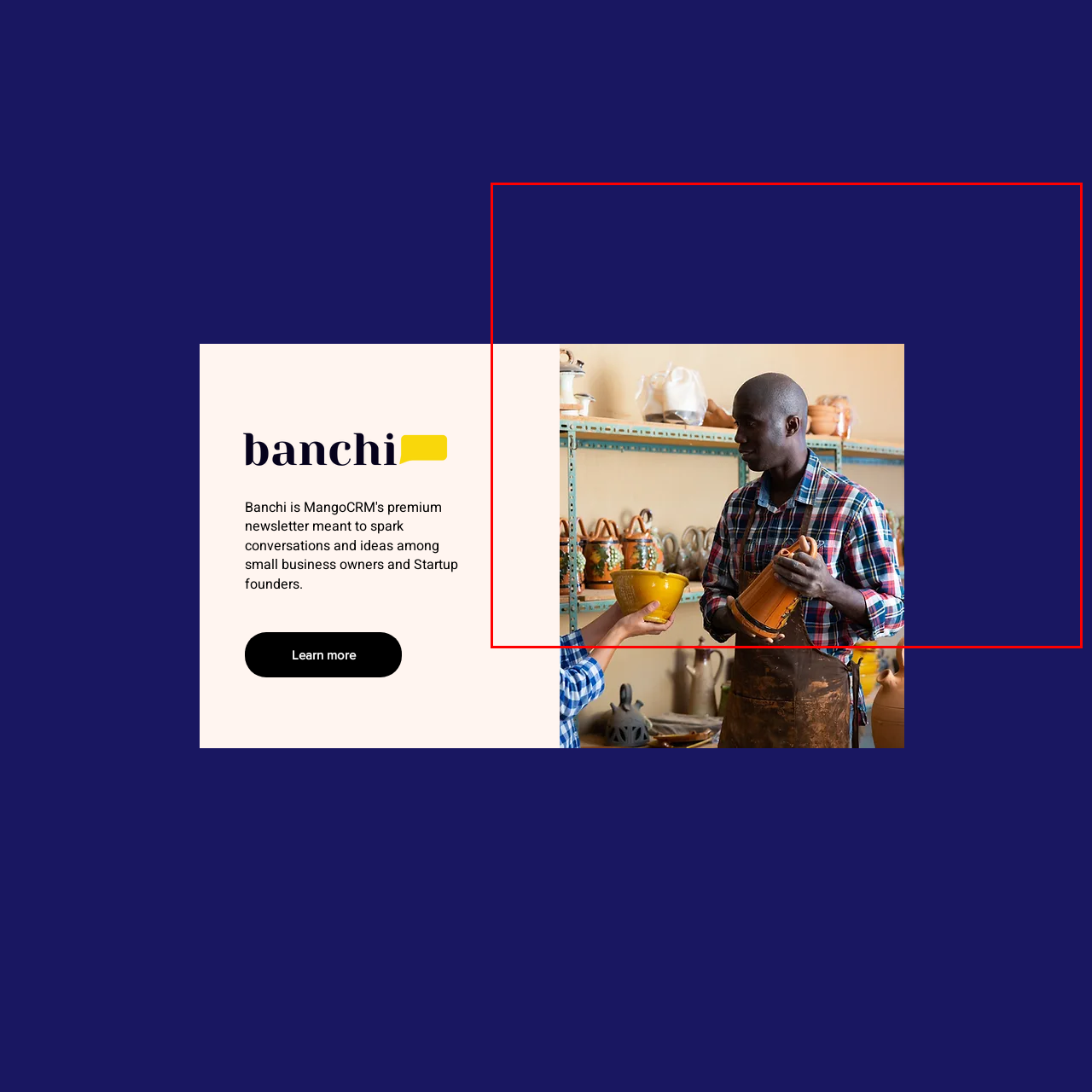Observe the image within the red-bordered area and respond to the following question in detail, making use of the visual information: What is being extended by the person off-camera?

According to the caption, a person off-camera is extending a yellow bowl, highlighting a moment of connection and shared appreciation for handmade crafts.